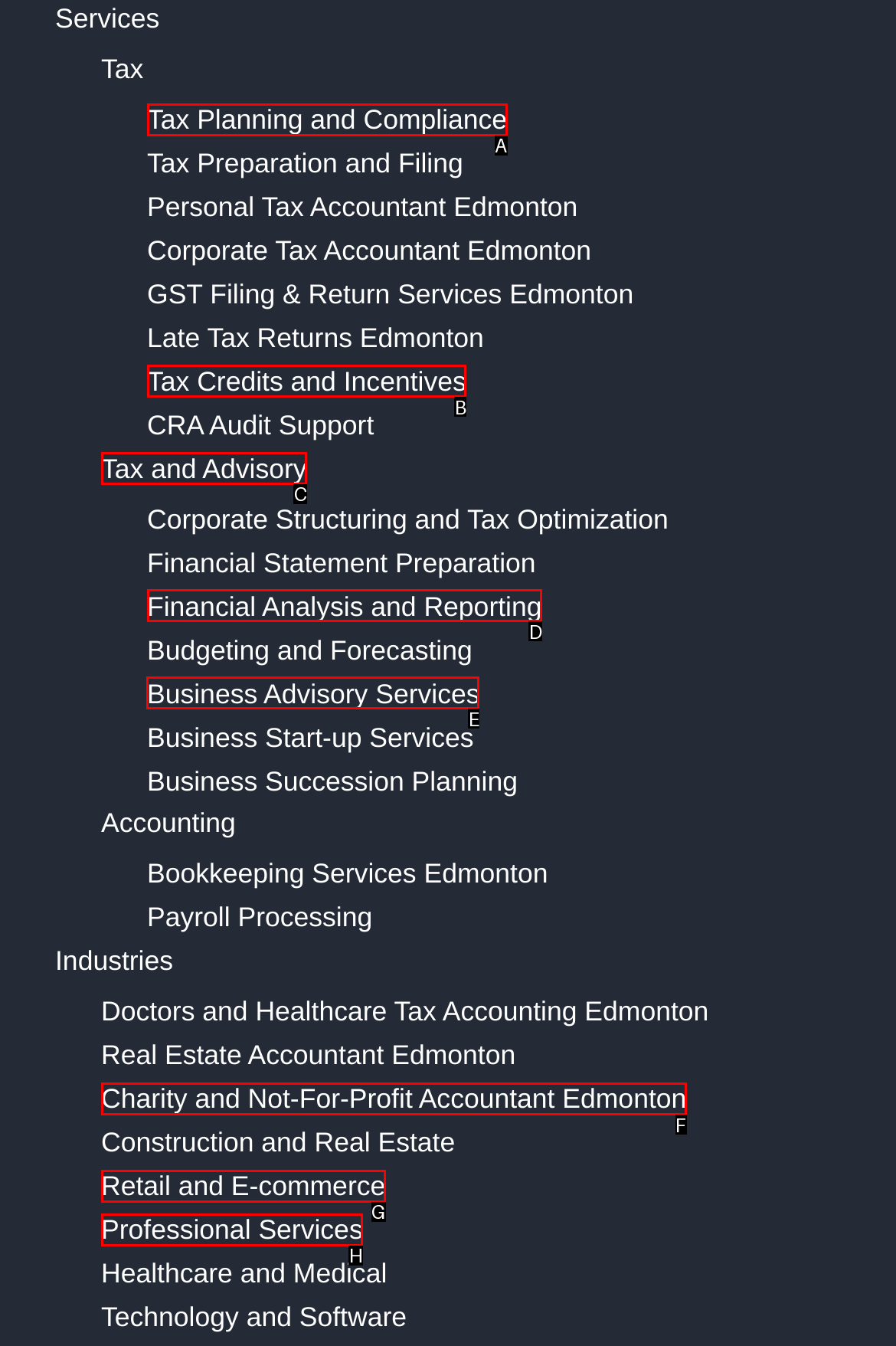Determine the correct UI element to click for this instruction: Check out Business Advisory Services. Respond with the letter of the chosen element.

E